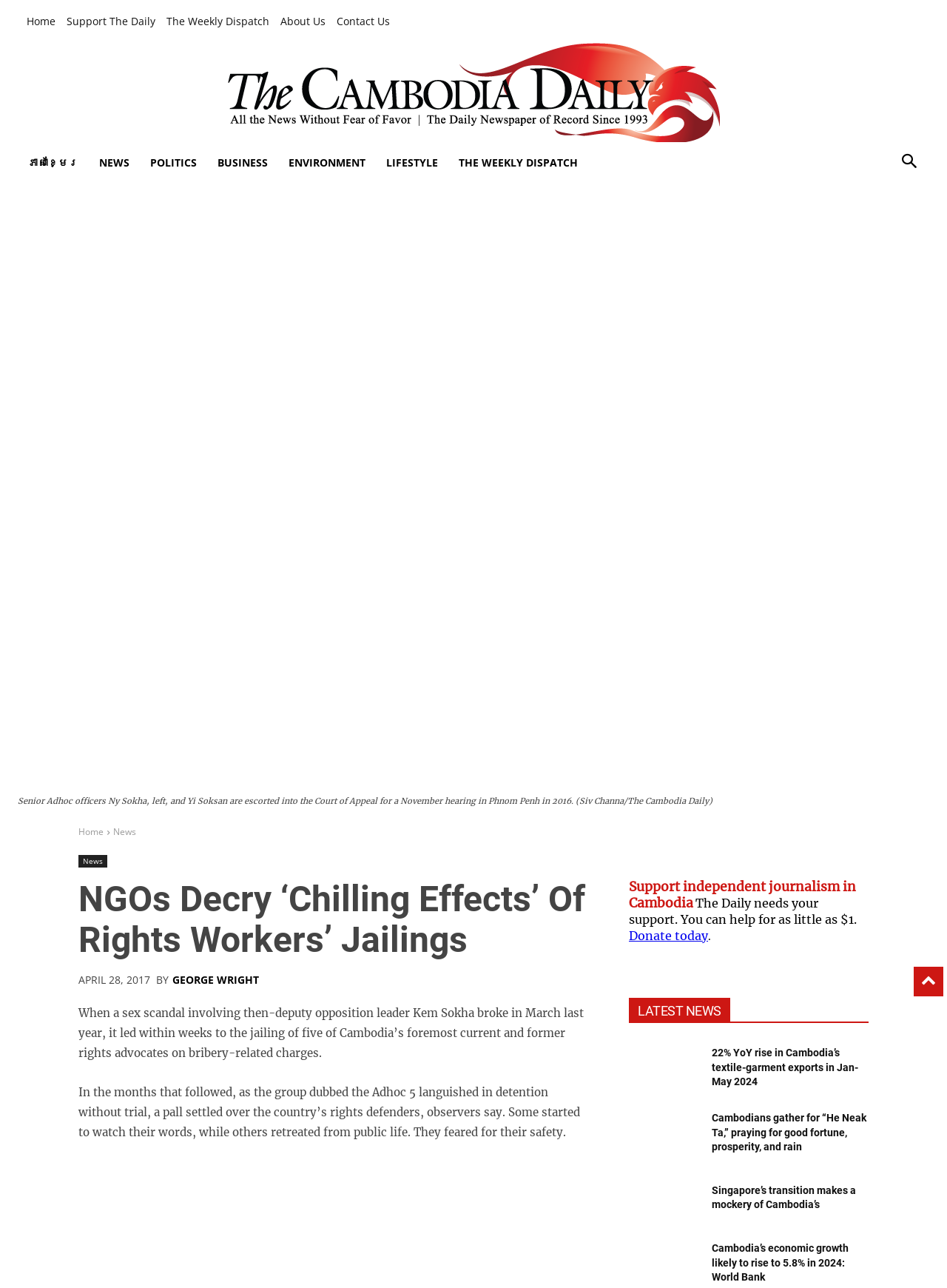Who wrote the main article?
Could you answer the question with a detailed and thorough explanation?

I determined the answer by looking at the byline of the article, which is located below the main heading. The byline reads 'BY GEORGE WRIGHT', indicating that George Wright is the author of the article.